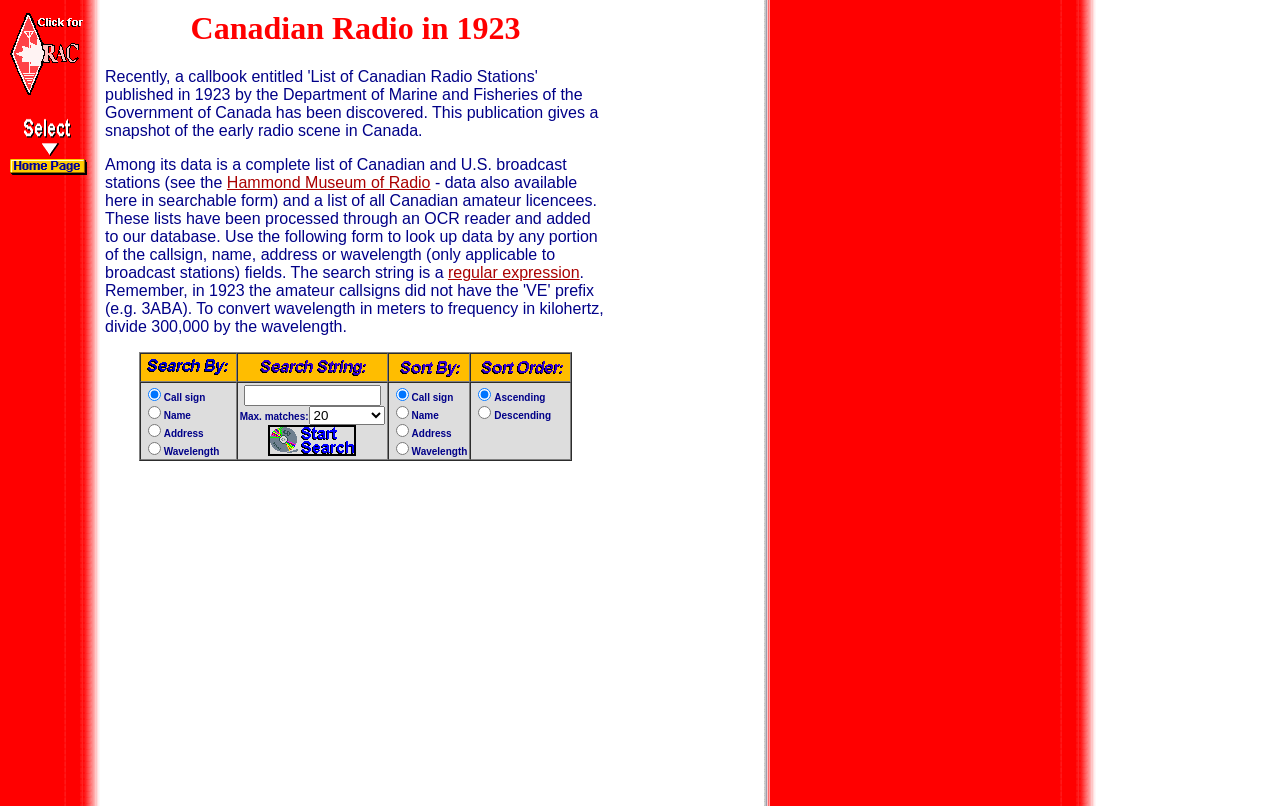Provide a single word or phrase to answer the given question: 
What is the purpose of this webpage?

Search Canadian radio data